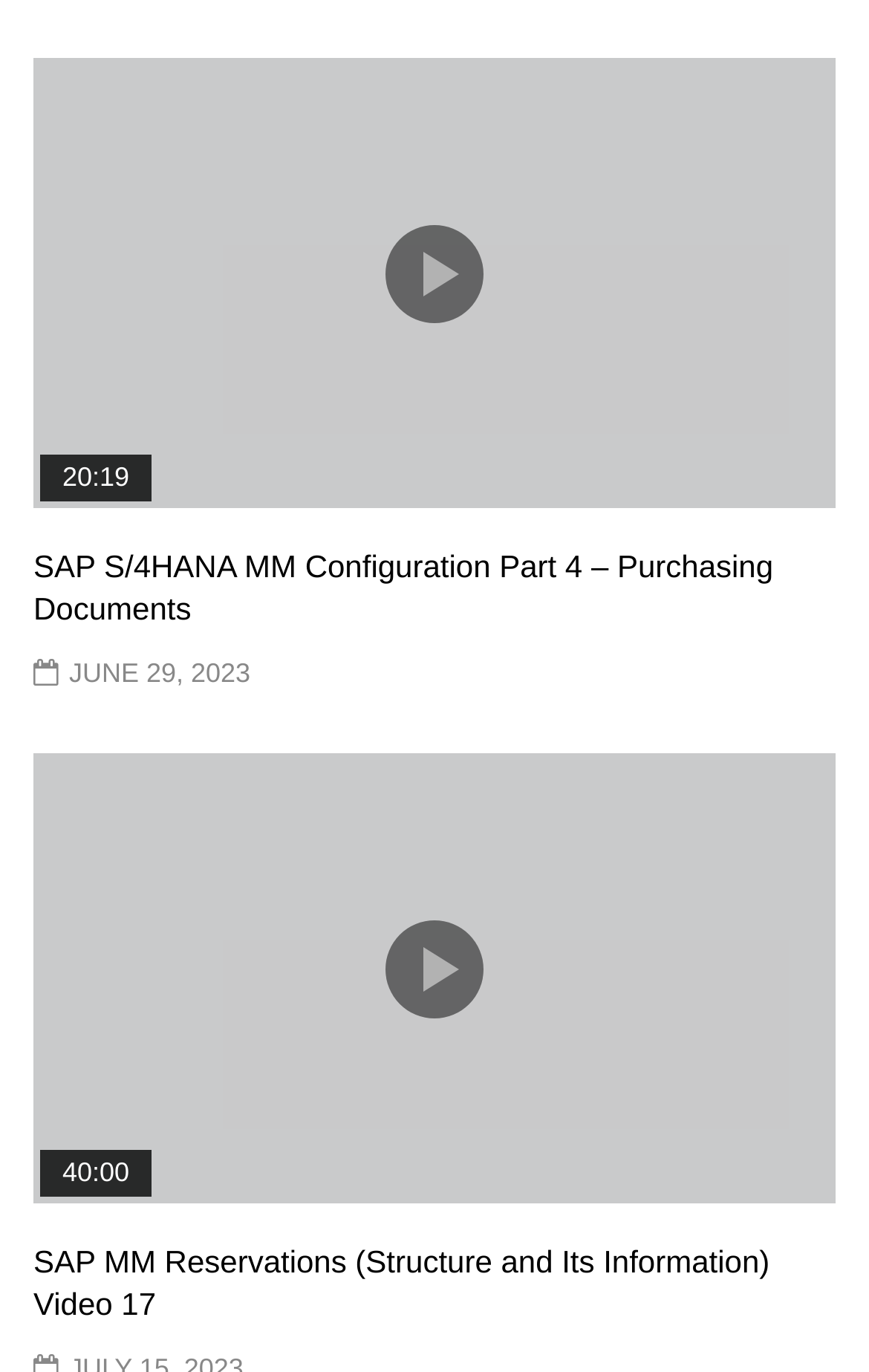Can you identify the bounding box coordinates of the clickable region needed to carry out this instruction: 'View SAP S/4HANA MM: Quality Management View in Material Master'? The coordinates should be four float numbers within the range of 0 to 1, stated as [left, top, right, bottom].

[0.295, 0.212, 0.887, 0.269]